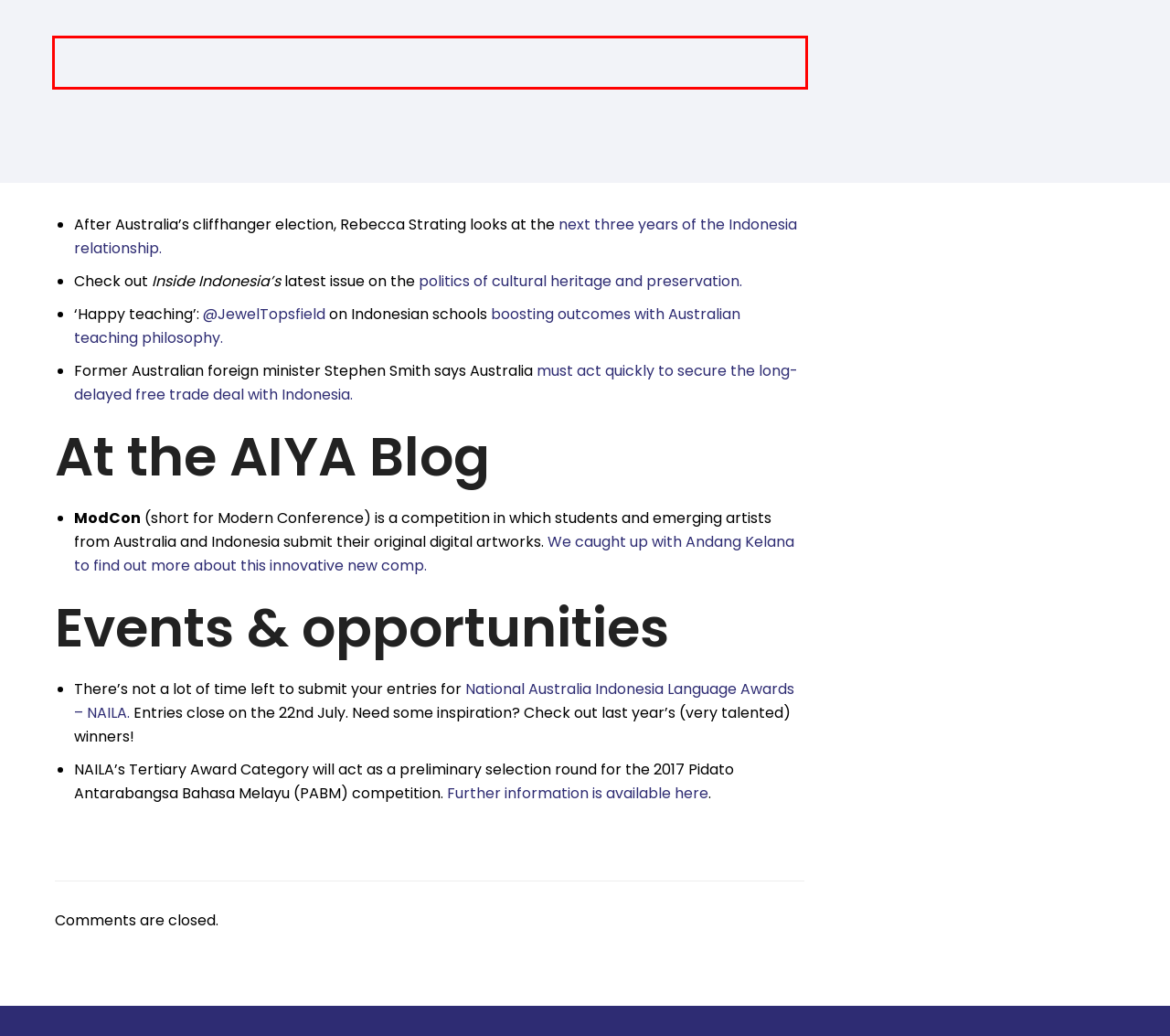Identify and extract the text within the red rectangle in the screenshot of the webpage.

Kami di AIYA mengucapkan Selamat Hari Raya Idulfitri 2016/1437H. Semoga perayaan Lebaran ini aman dan menyenangkan bagi Anda dan keluarga.